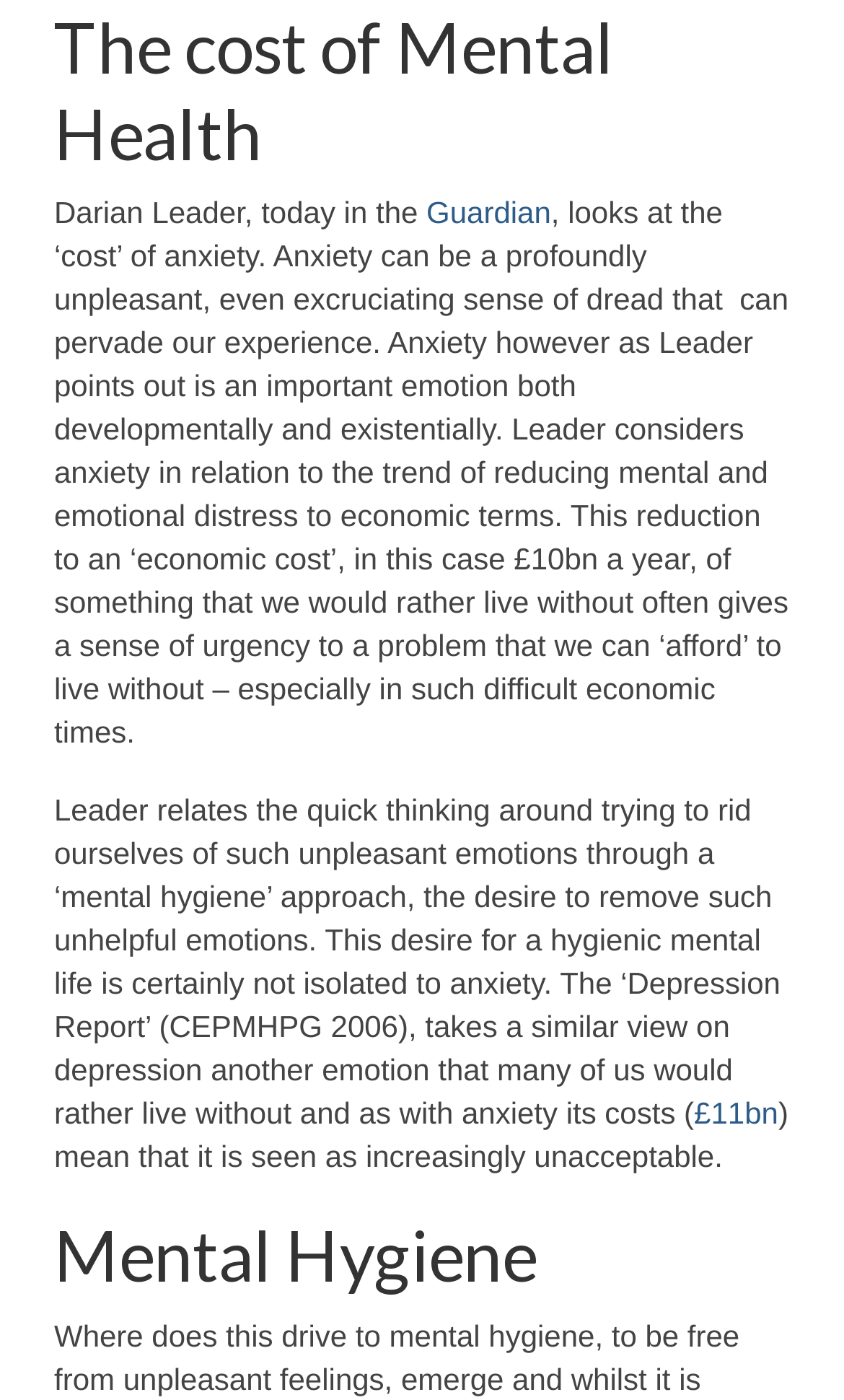Based on the element description About Me, identify the bounding box coordinates for the UI element. The coordinates should be in the format (top-left x, top-left y, bottom-right x, bottom-right y) and within the 0 to 1 range.

[0.09, 0.182, 0.91, 0.245]